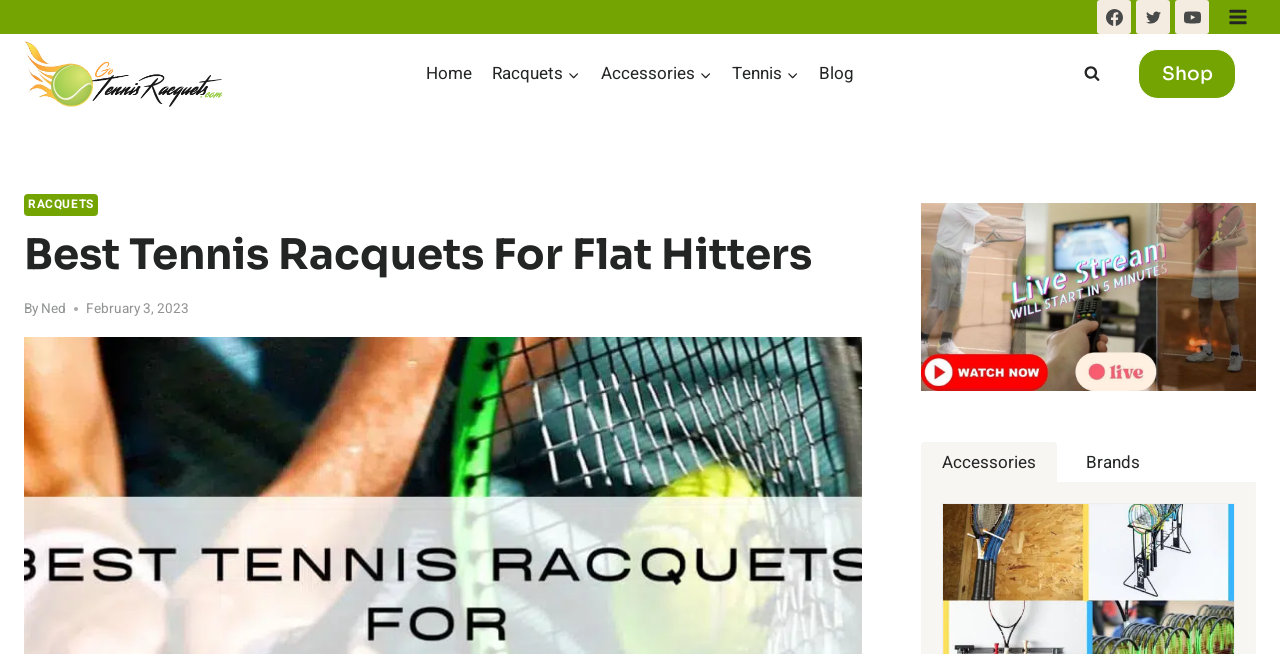Find and specify the bounding box coordinates that correspond to the clickable region for the instruction: "Visit the Shop page".

[0.889, 0.074, 0.966, 0.152]